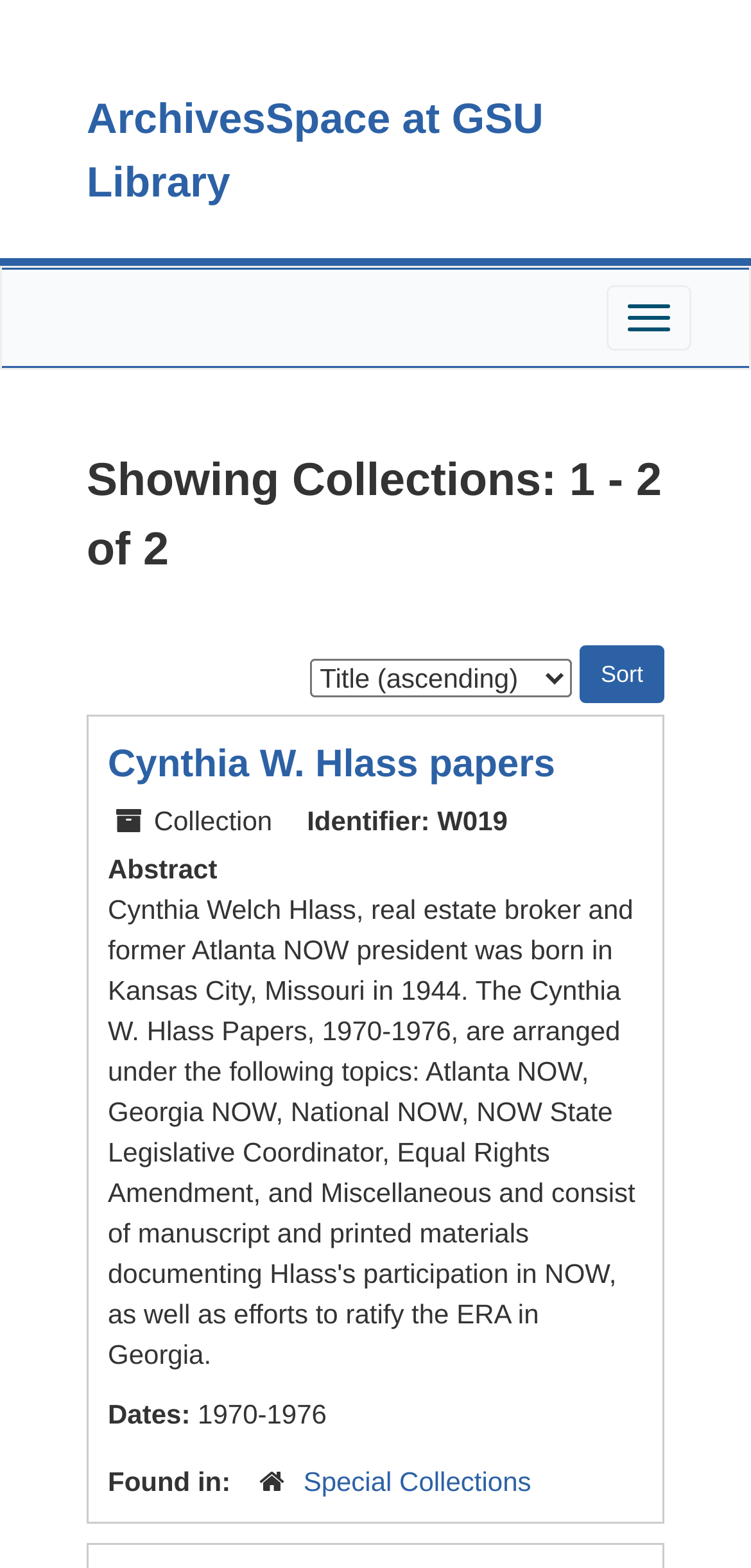Create an elaborate caption that covers all aspects of the webpage.

The webpage is a collection archive page, titled "Collections | ArchivesSpace at GSU Library". At the top, there is a link to "ArchivesSpace at GSU Library" located near the left edge of the page. Below this, a top-level navigation menu is situated, spanning the entire width of the page.

A heading "Showing Collections: 1 - 2 of 2" is displayed, indicating that there are only two collections shown on this page. To the right of this heading, there is a "Sort by:" label, accompanied by a combobox and a "Sort" button. These elements are aligned horizontally and are positioned near the top of the page.

The main content of the page is a collection item, titled "Cynthia W. Hlass papers". This title is a heading and is situated near the top-left of the content area. Below the title, there is a link to the collection item, followed by a "Collection" label, an "Identifier:" label with the value "W019", and an "Abstract" label.

Further down, there are additional details about the collection, including "Dates:" with the value "1970-1976", and "Found in:" with a link to "Special Collections". These elements are arranged vertically, with each label and value pair stacked on top of each other.